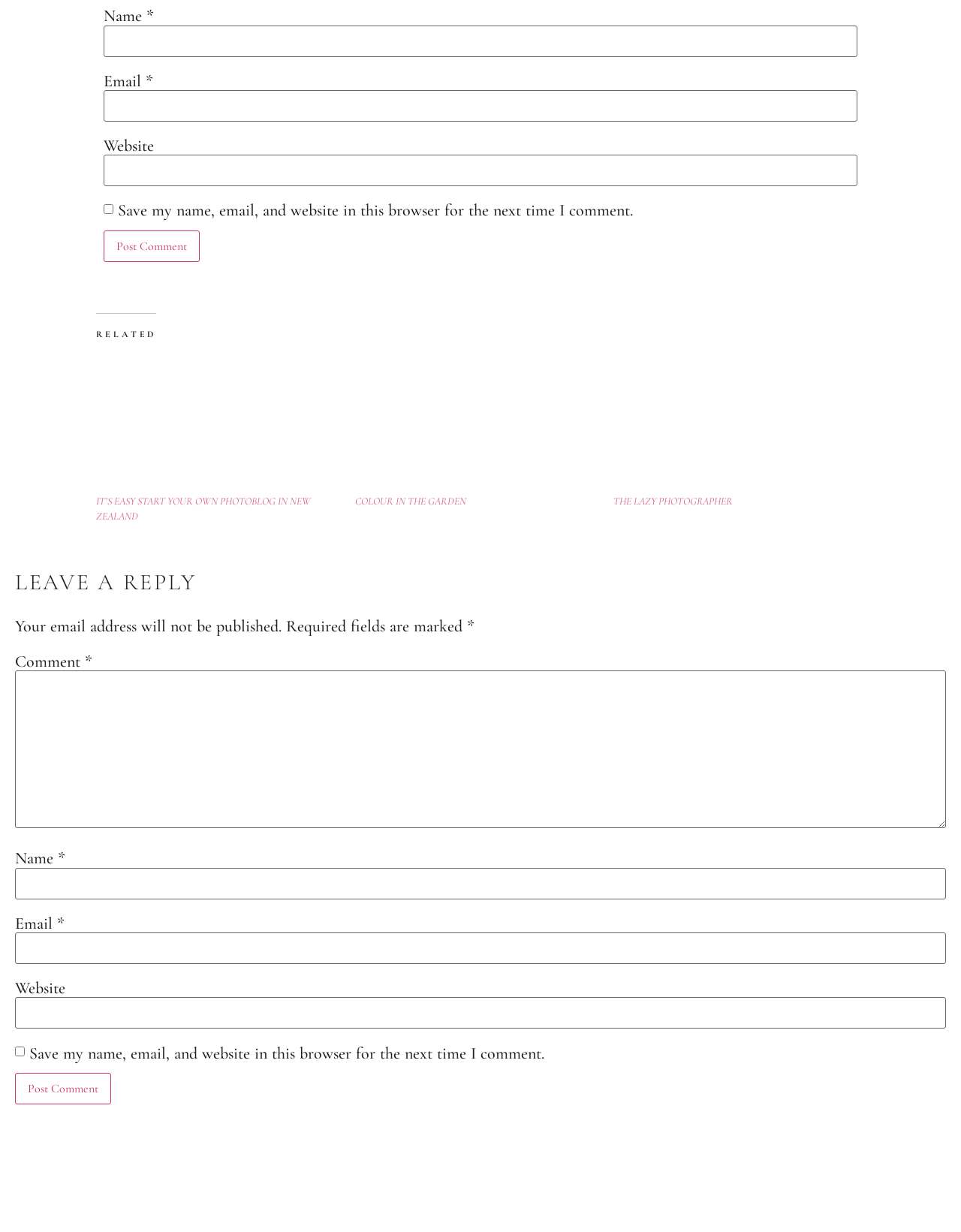Find and indicate the bounding box coordinates of the region you should select to follow the given instruction: "Click the Post Comment button".

[0.108, 0.187, 0.208, 0.213]